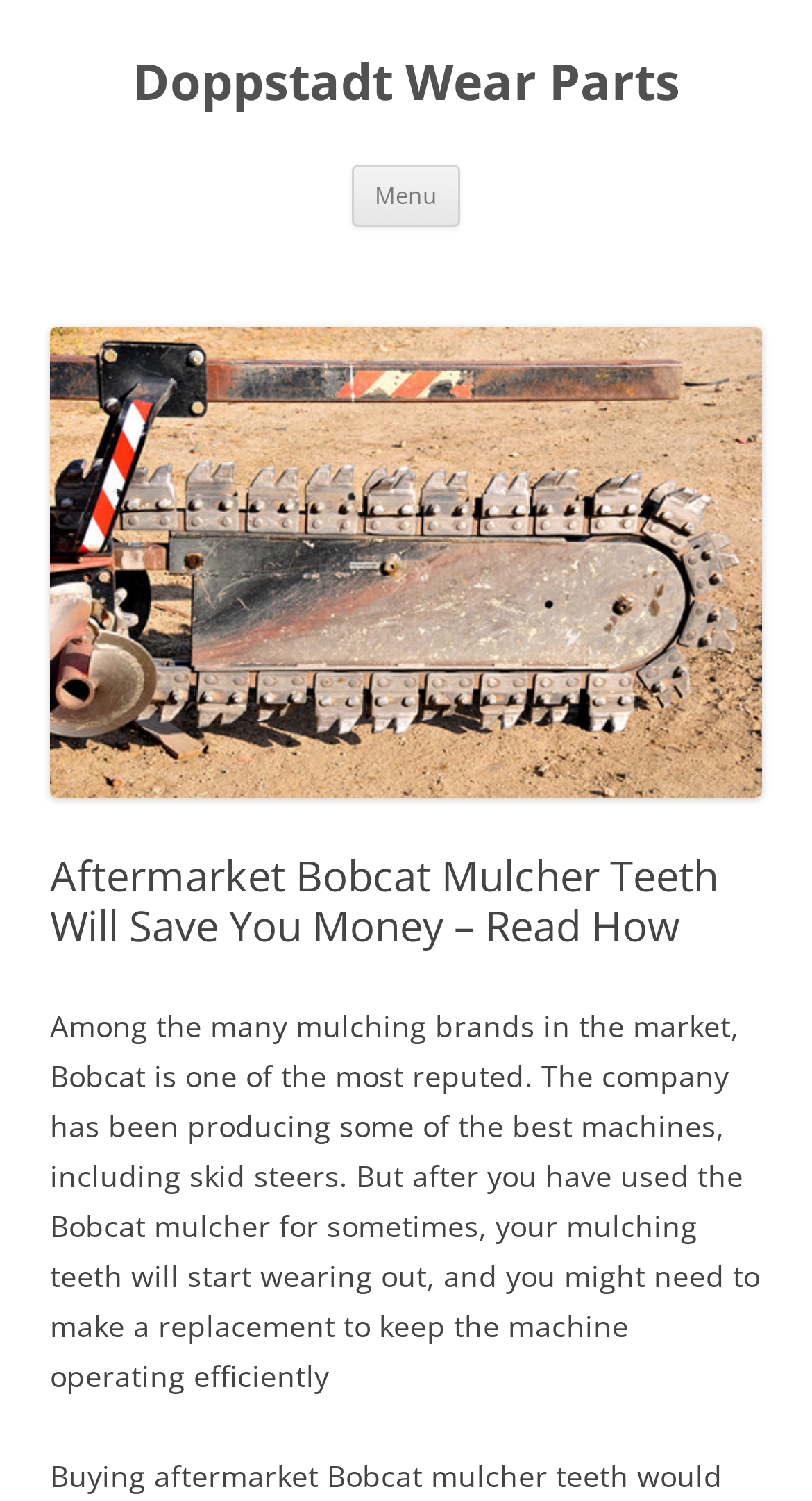Summarize the webpage in an elaborate manner.

The webpage is about aftermarket Bobcat mulcher teeth and their benefits. At the top-left corner, there is a heading that reads "Doppstadt Wear Parts" with a corresponding link below it. To the right of this heading, there is a button labeled "Menu". Next to the button, there is a link that says "Skip to content". 

Below these elements, there is a large header that spans almost the entire width of the page. Within this header, there is a heading that reads "Aftermarket Bobcat Mulcher Teeth Will Save You Money – Read How". 

Below the header, there is a block of text that summarizes the content of the webpage. The text explains that Bobcat is a reputed brand in the mulching market, known for producing high-quality machines like skid steers. However, after using the Bobcat mulcher for some time, the mulching teeth may wear out, requiring replacement to maintain the machine's efficiency.